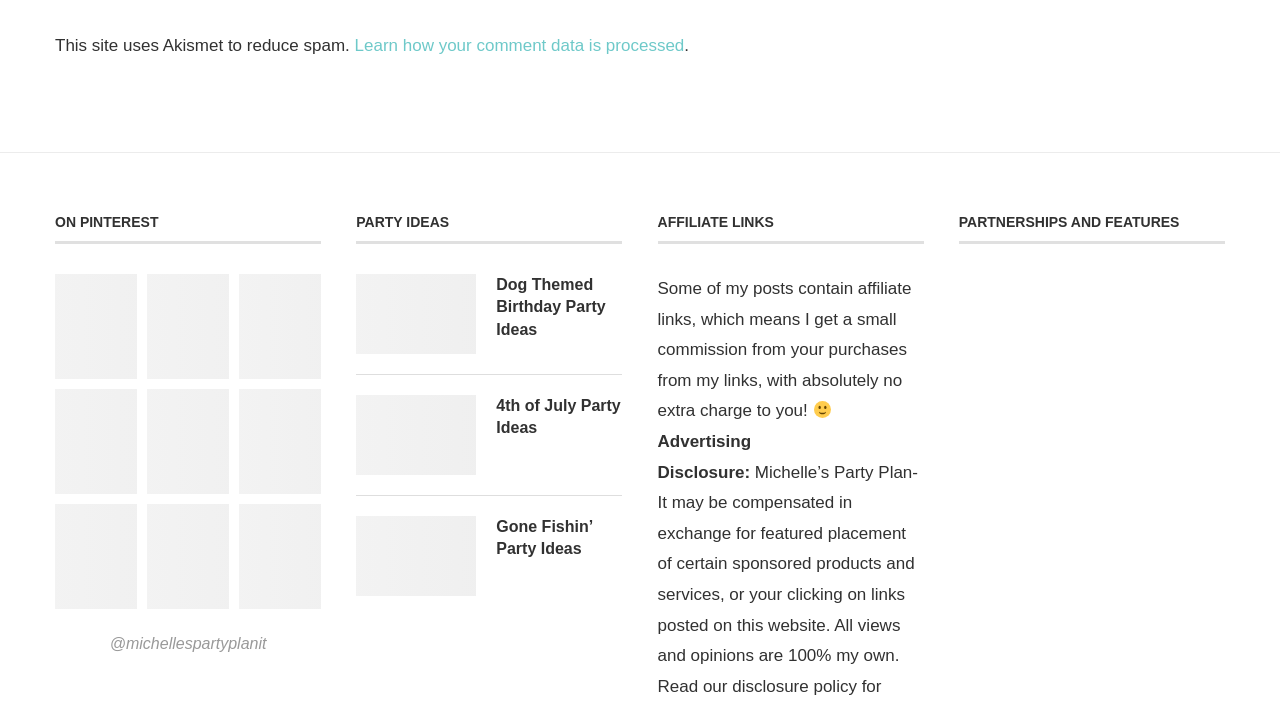Find the bounding box coordinates for the area you need to click to carry out the instruction: "View Dog Themed Birthday Party Ideas". The coordinates should be four float numbers between 0 and 1, indicated as [left, top, right, bottom].

[0.278, 0.388, 0.372, 0.501]